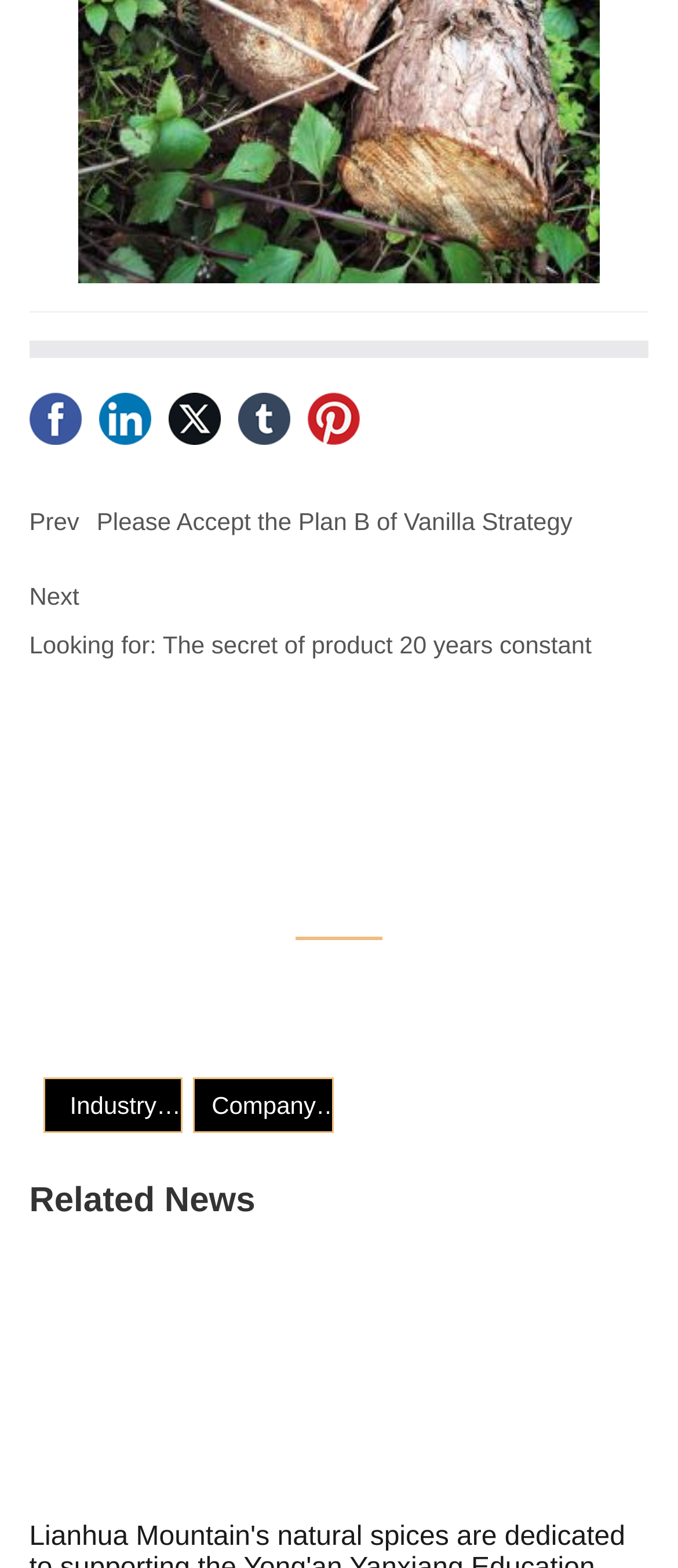Specify the bounding box coordinates of the region I need to click to perform the following instruction: "Go to the previous page". The coordinates must be four float numbers in the range of 0 to 1, i.e., [left, top, right, bottom].

[0.043, 0.323, 0.117, 0.341]